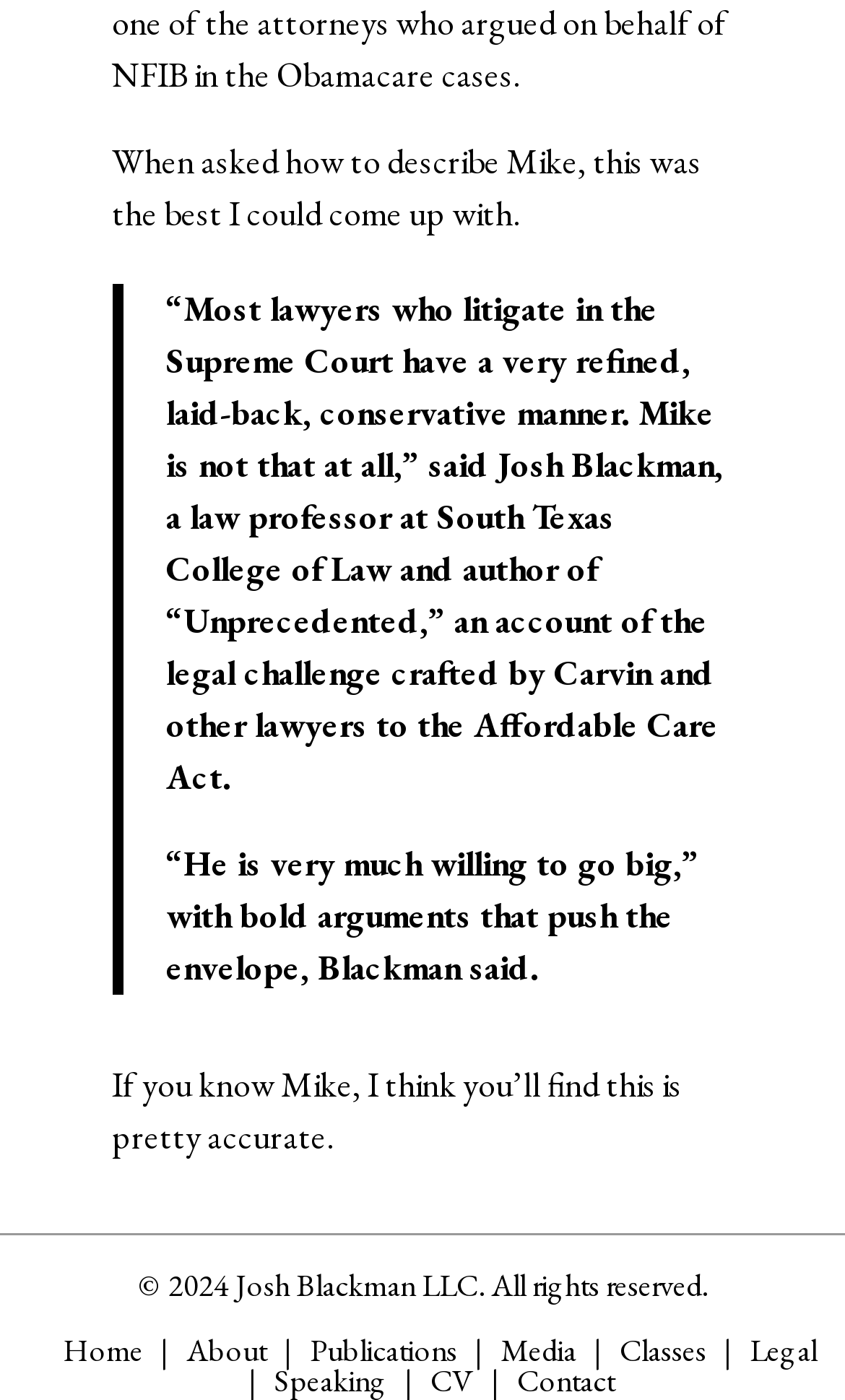Bounding box coordinates should be in the format (top-left x, top-left y, bottom-right x, bottom-right y) and all values should be floating point numbers between 0 and 1. Determine the bounding box coordinate for the UI element described as: Media

[0.592, 0.949, 0.682, 0.978]